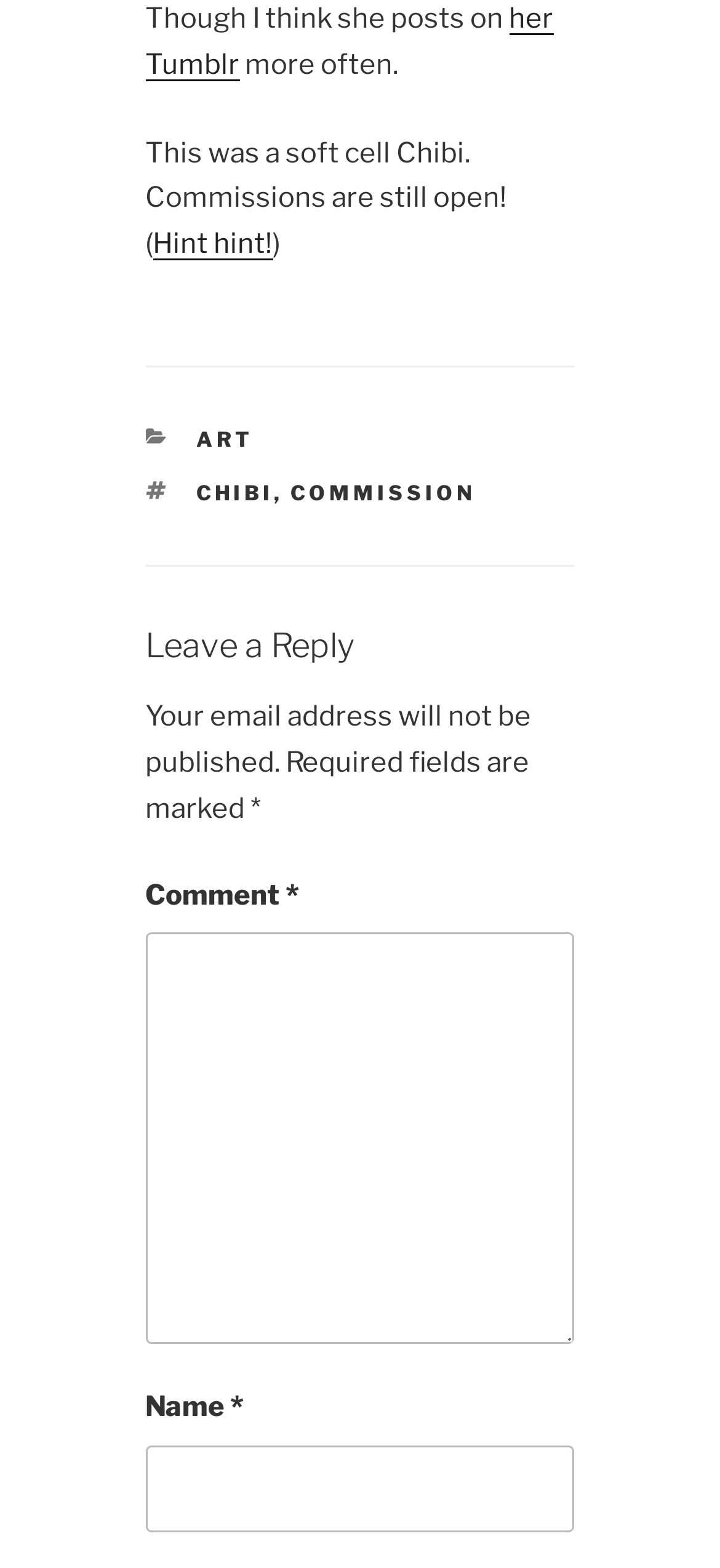Please provide the bounding box coordinates in the format (top-left x, top-left y, bottom-right x, bottom-right y). Remember, all values are floating point numbers between 0 and 1. What is the bounding box coordinate of the region described as: chibi

[0.272, 0.306, 0.38, 0.323]